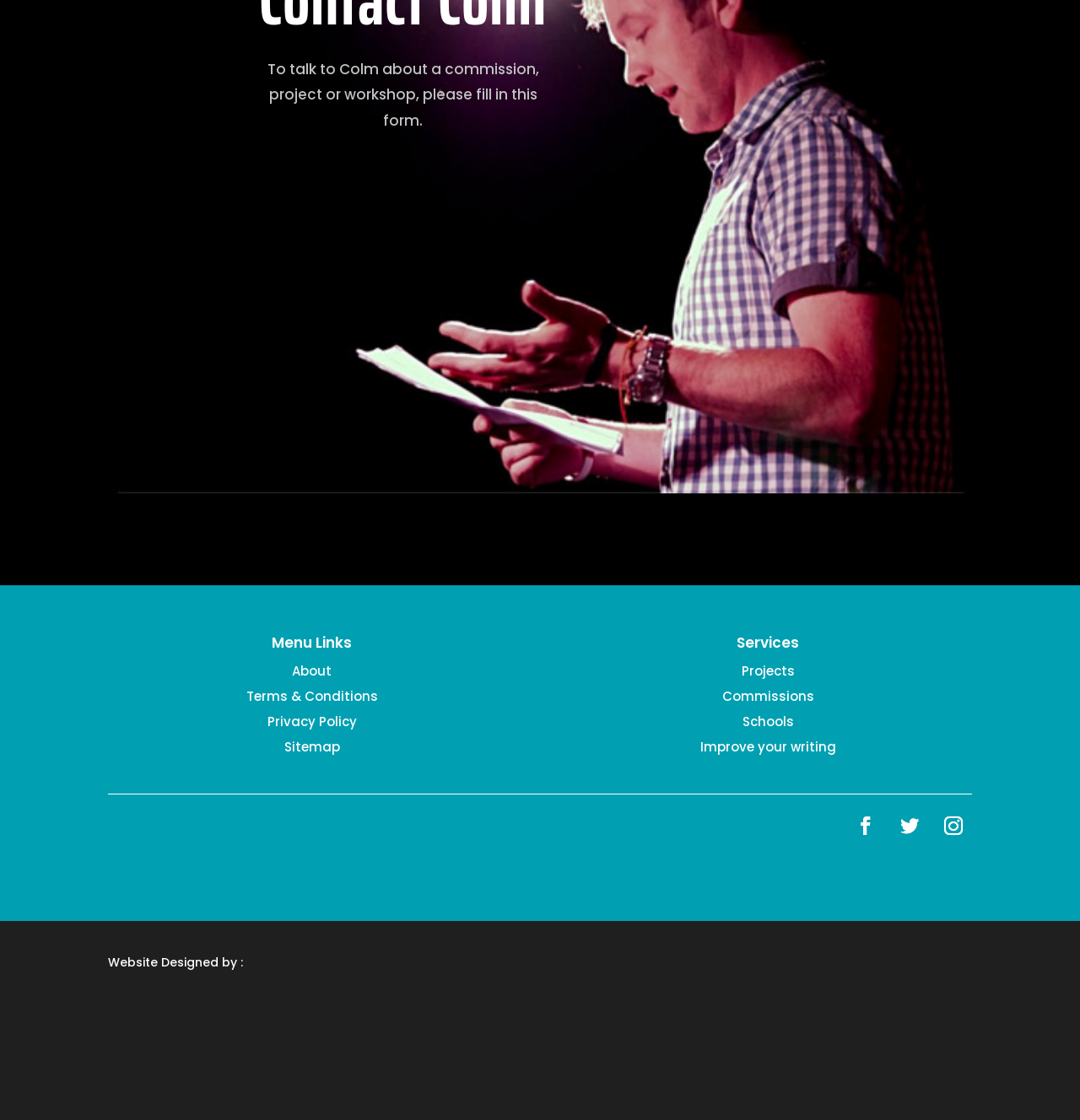Determine the bounding box coordinates for the clickable element to execute this instruction: "Fill in the form to contact Colm". Provide the coordinates as four float numbers between 0 and 1, i.e., [left, top, right, bottom].

[0.2, 0.135, 0.547, 0.177]